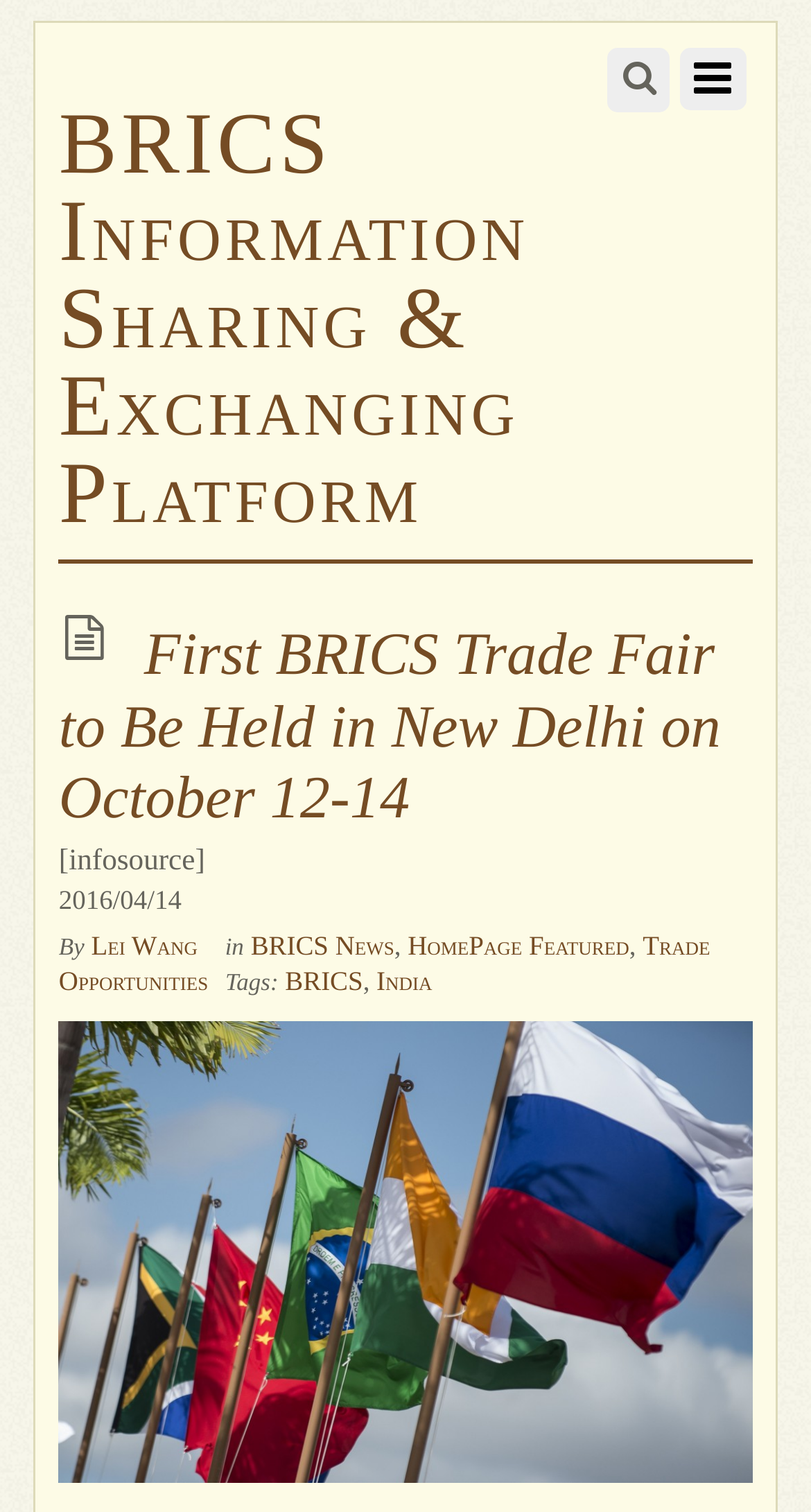Give a detailed account of the webpage.

The webpage appears to be an article page about the First BRICS Trade Fair to be held in New Delhi on October 12-14. At the top left, there is a link to the "BRICS Information Sharing & Exchanging Platform". Next to it, on the top right, is a search box labeled "Search". 

Below the search box, there is a heading that repeats the title of the article, "First BRICS Trade Fair to Be Held in New Delhi on October 12-14", which is also a clickable link. Underneath the heading, there is a brief description or source information labeled "[infosource]". 

To the right of the description, there is a timestamp showing the date "2016/04/14". Below the timestamp, the author's name "Lei Wang" is mentioned, followed by a series of links to related categories, including "BRICS News", "HomePage Featured", and "Trade Opportunities". 

Further down, there is a list of tags, including "BRICS" and "India", separated by commas. At the bottom of the page, there is a large image or logo labeled "brics", which is also a clickable link.